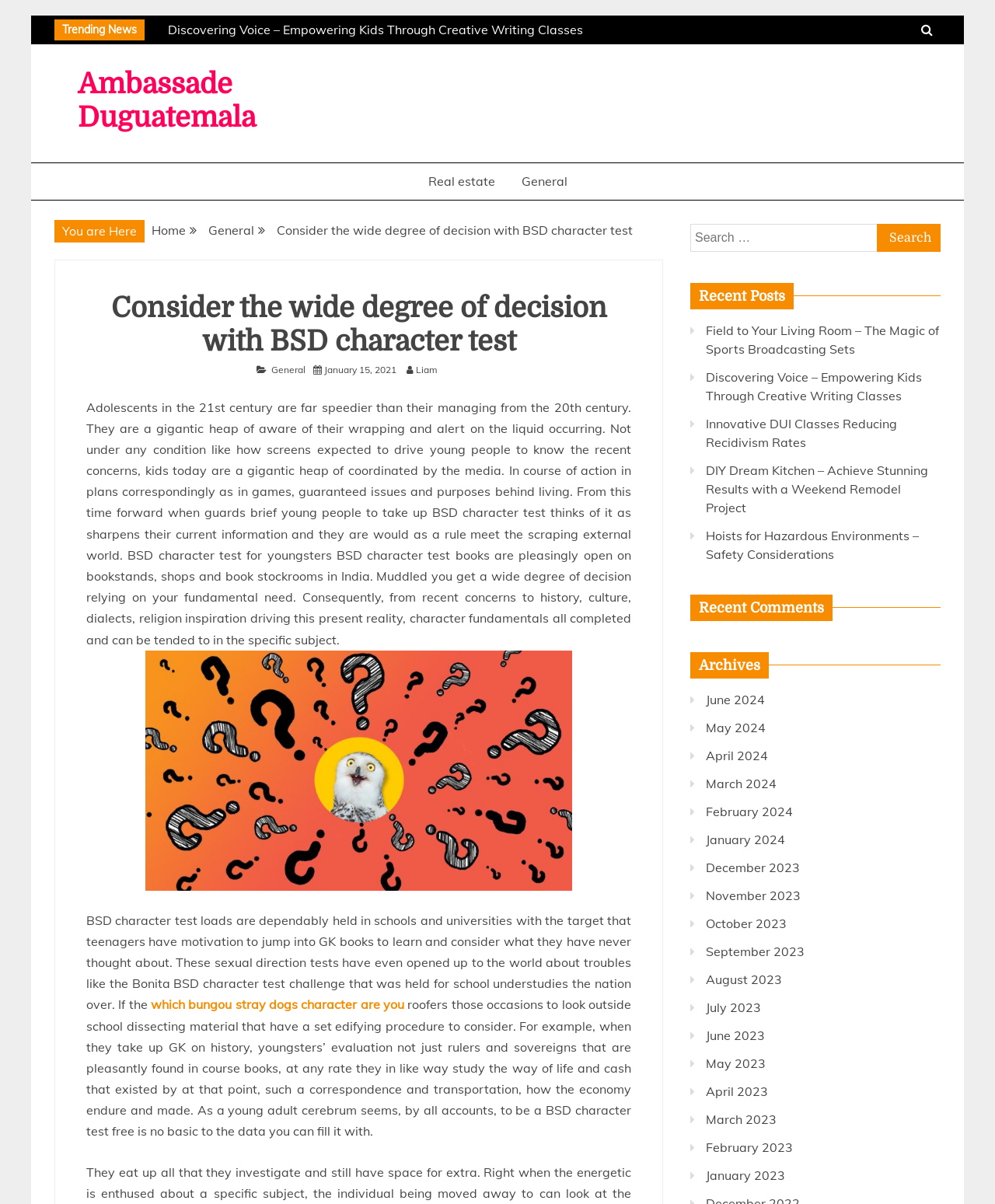Identify the bounding box coordinates of the clickable region required to complete the instruction: "Search for something". The coordinates should be given as four float numbers within the range of 0 and 1, i.e., [left, top, right, bottom].

[0.694, 0.186, 0.945, 0.209]